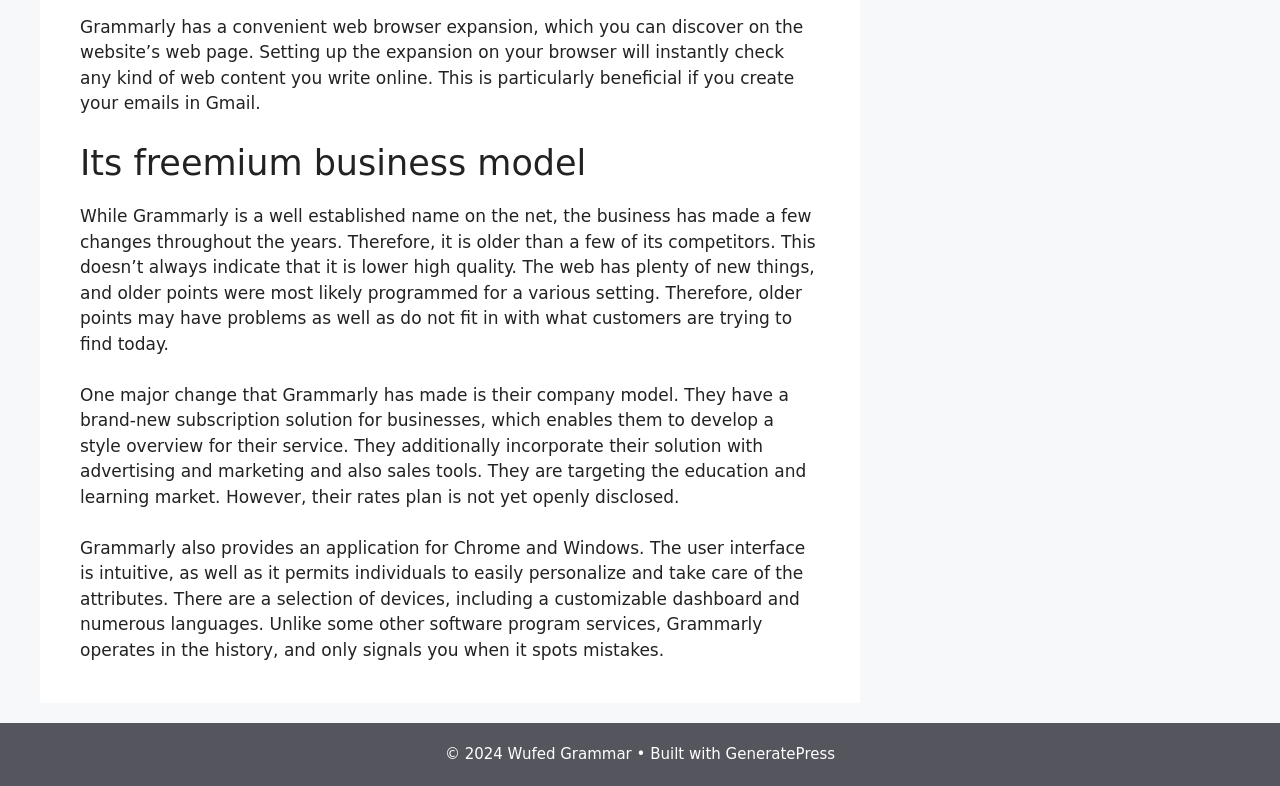What type of devices does Grammarly offer applications for?
Answer the question with a detailed and thorough explanation.

The webpage mentions that Grammarly offers 'an application for Chrome and Windows', indicating that the company provides applications for these two platforms.